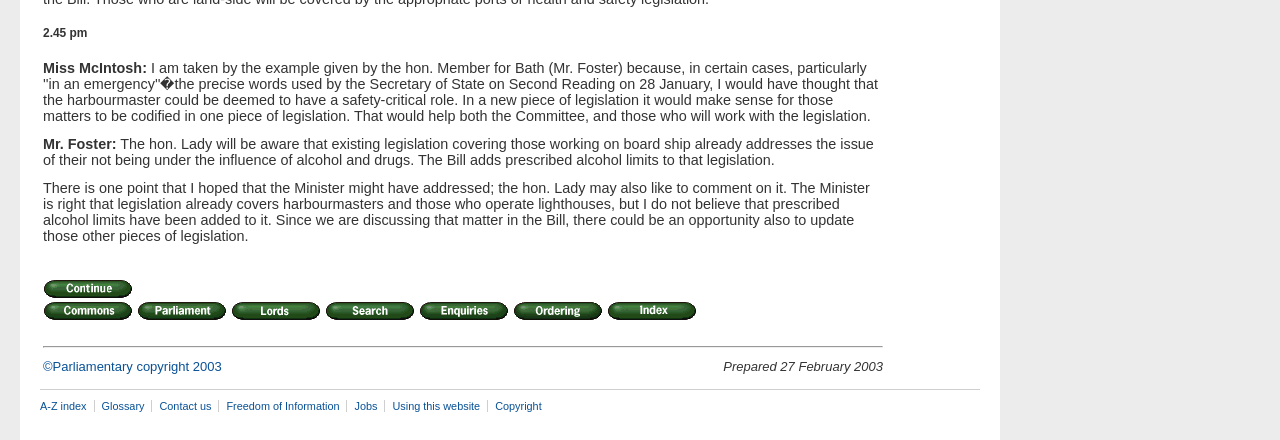Pinpoint the bounding box coordinates of the element to be clicked to execute the instruction: "Click Continue".

[0.034, 0.633, 0.104, 0.669]